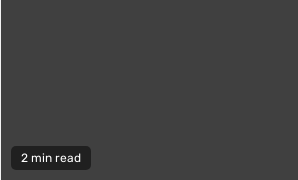What is the purpose of the design element?
Can you provide a detailed and comprehensive answer to the question?

The caption explains that the design element is used to provide readers with a quick estimate of how much time they might need to invest in reading the accompanying content, which implies that its purpose is to provide a reading time estimate.